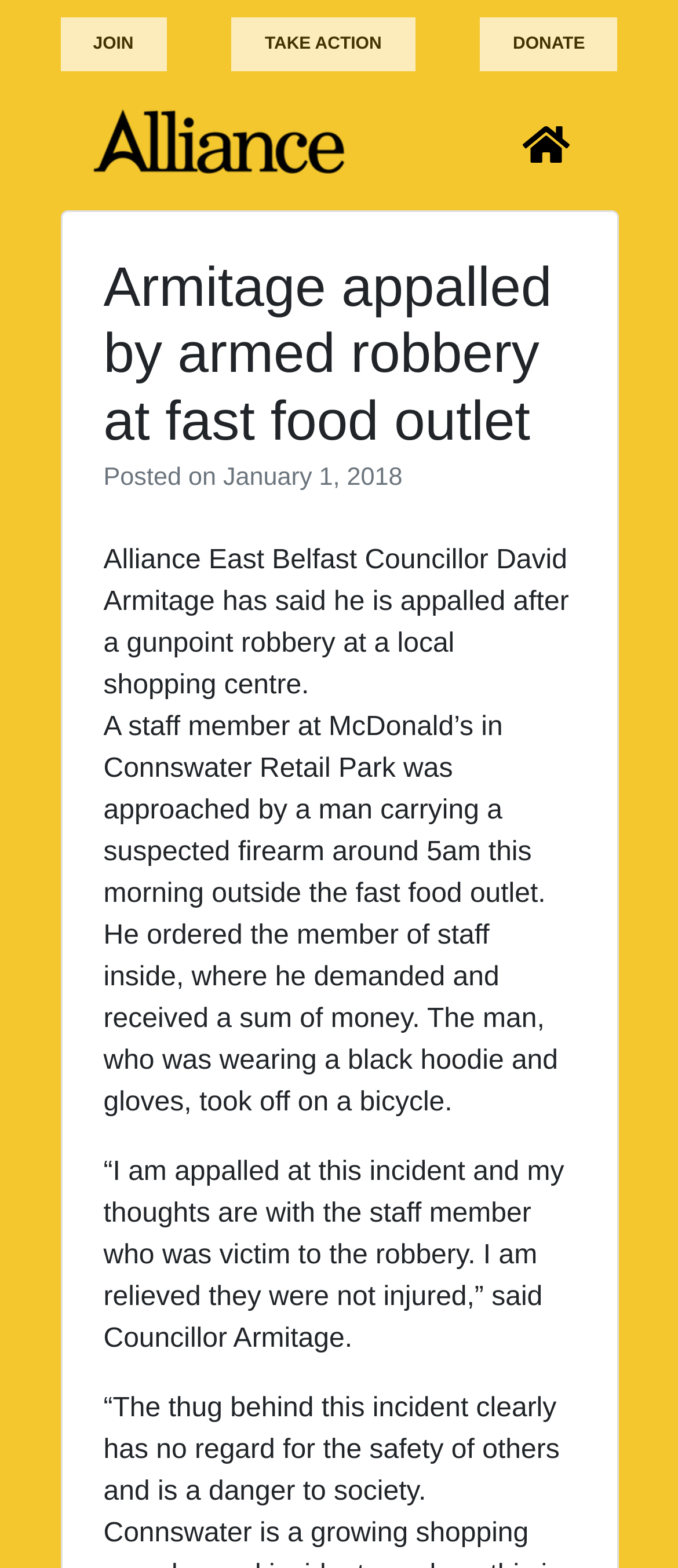Using the elements shown in the image, answer the question comprehensively: What is the name of the councillor mentioned in the article?

The article mentions a councillor named David Armitage, who is appalled by the armed robbery at a fast food outlet. This information can be found in the text 'Alliance East Belfast Councillor David Armitage has said he is appalled after a gunpoint robbery at a local shopping centre.'